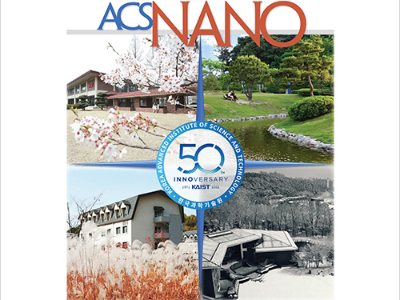Answer the following query concisely with a single word or phrase:
What is depicted in the upper left image?

Traditional building with cherry blossoms